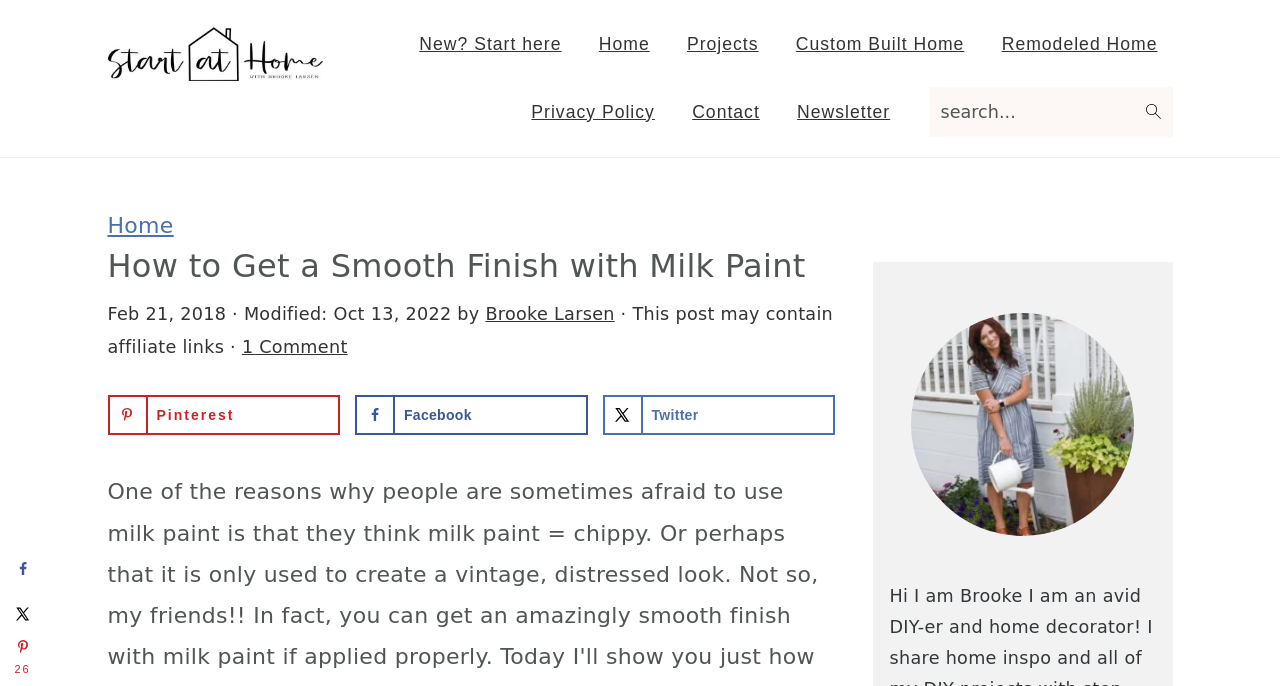Identify the bounding box coordinates of the area you need to click to perform the following instruction: "Search for something".

[0.726, 0.126, 0.916, 0.201]